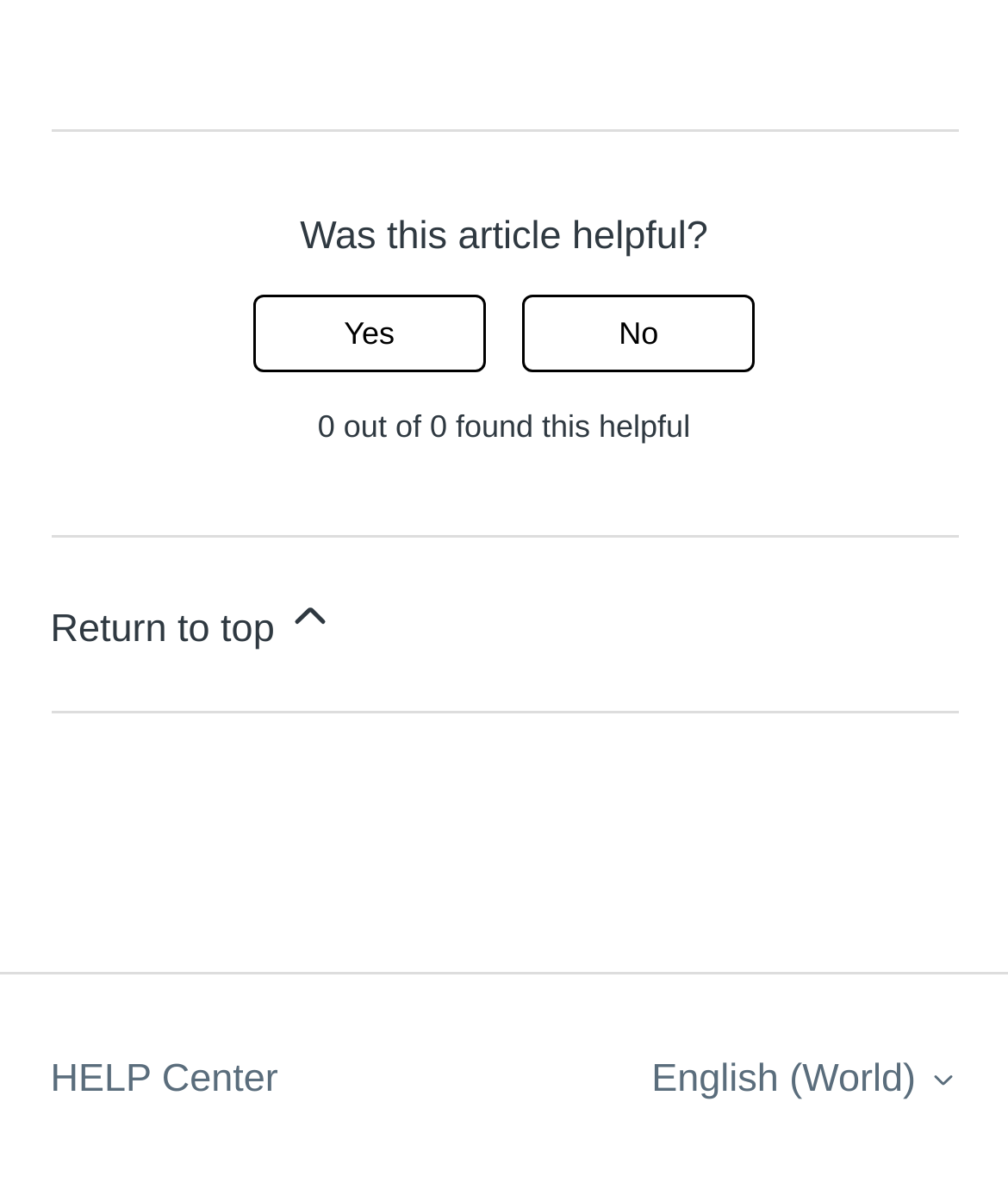Provide the bounding box coordinates of the HTML element described as: "No". The bounding box coordinates should be four float numbers between 0 and 1, i.e., [left, top, right, bottom].

[0.518, 0.248, 0.749, 0.313]